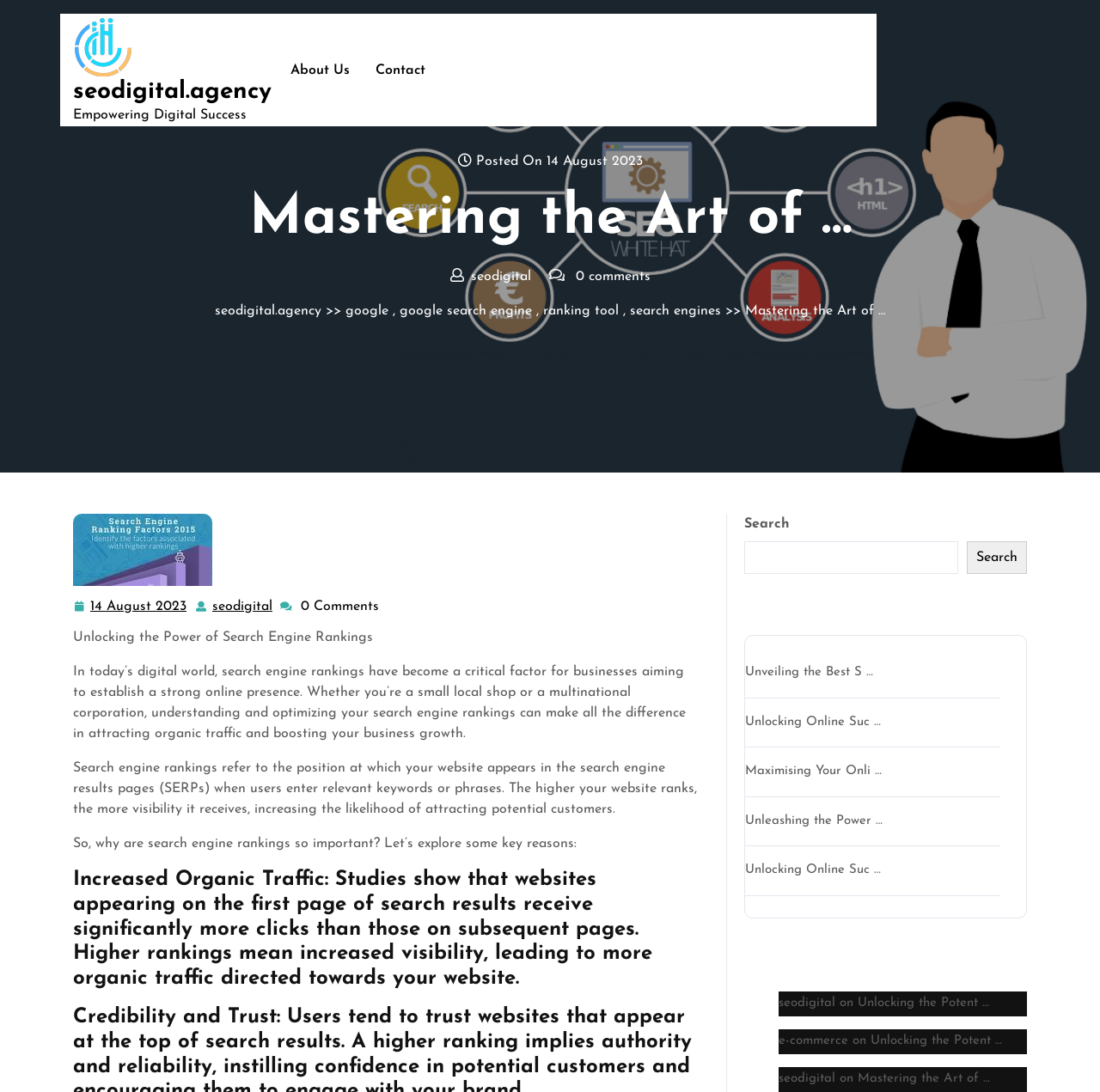What is the position of the search box on the webpage?
Offer a detailed and full explanation in response to the question.

The position of the search box can be determined by analyzing the bounding box coordinates of the search box element, which are [0.677, 0.47, 0.934, 0.526]. This indicates that the search box is located in the top-right corner of the webpage.